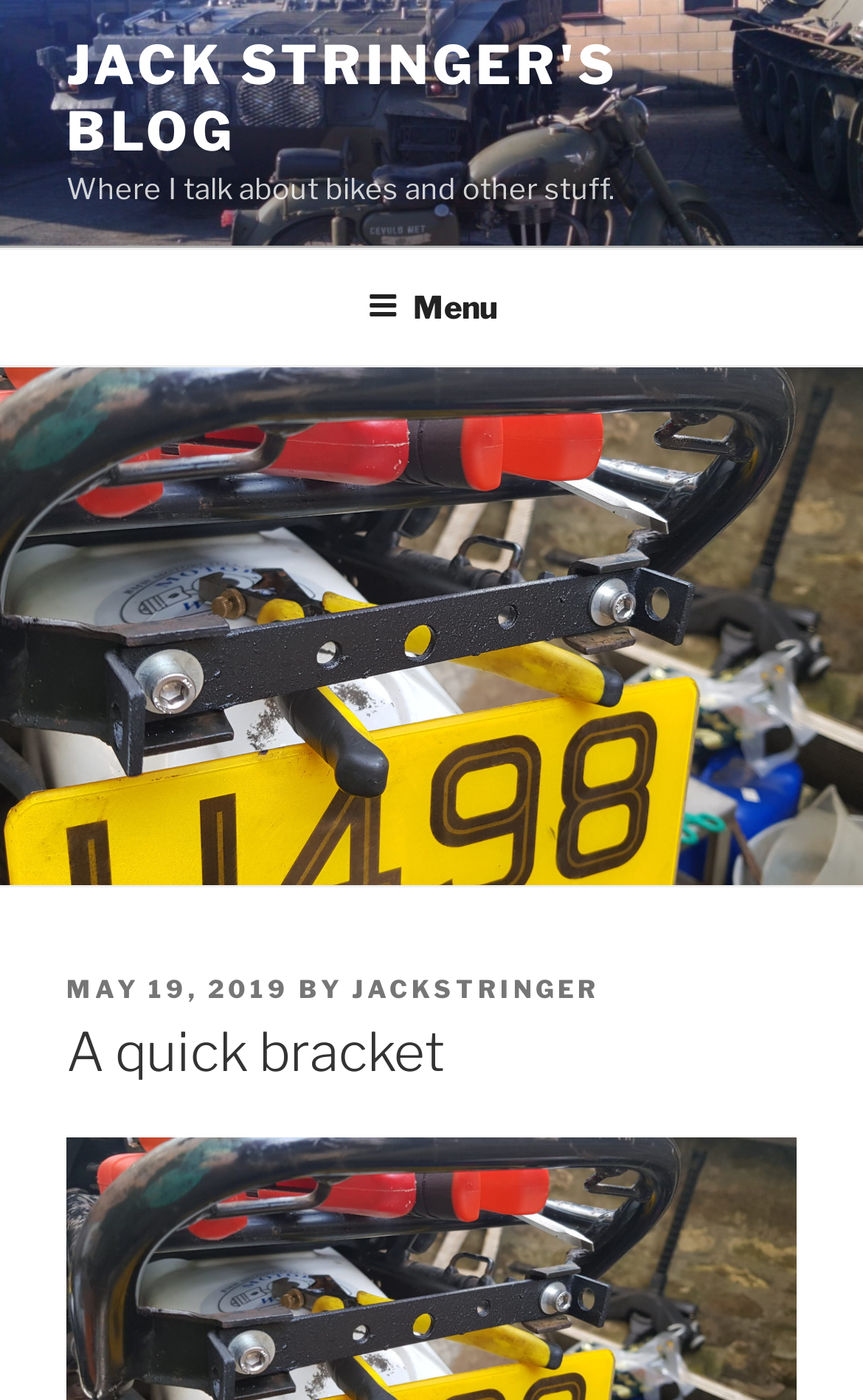Extract the main title from the webpage.

A quick bracket